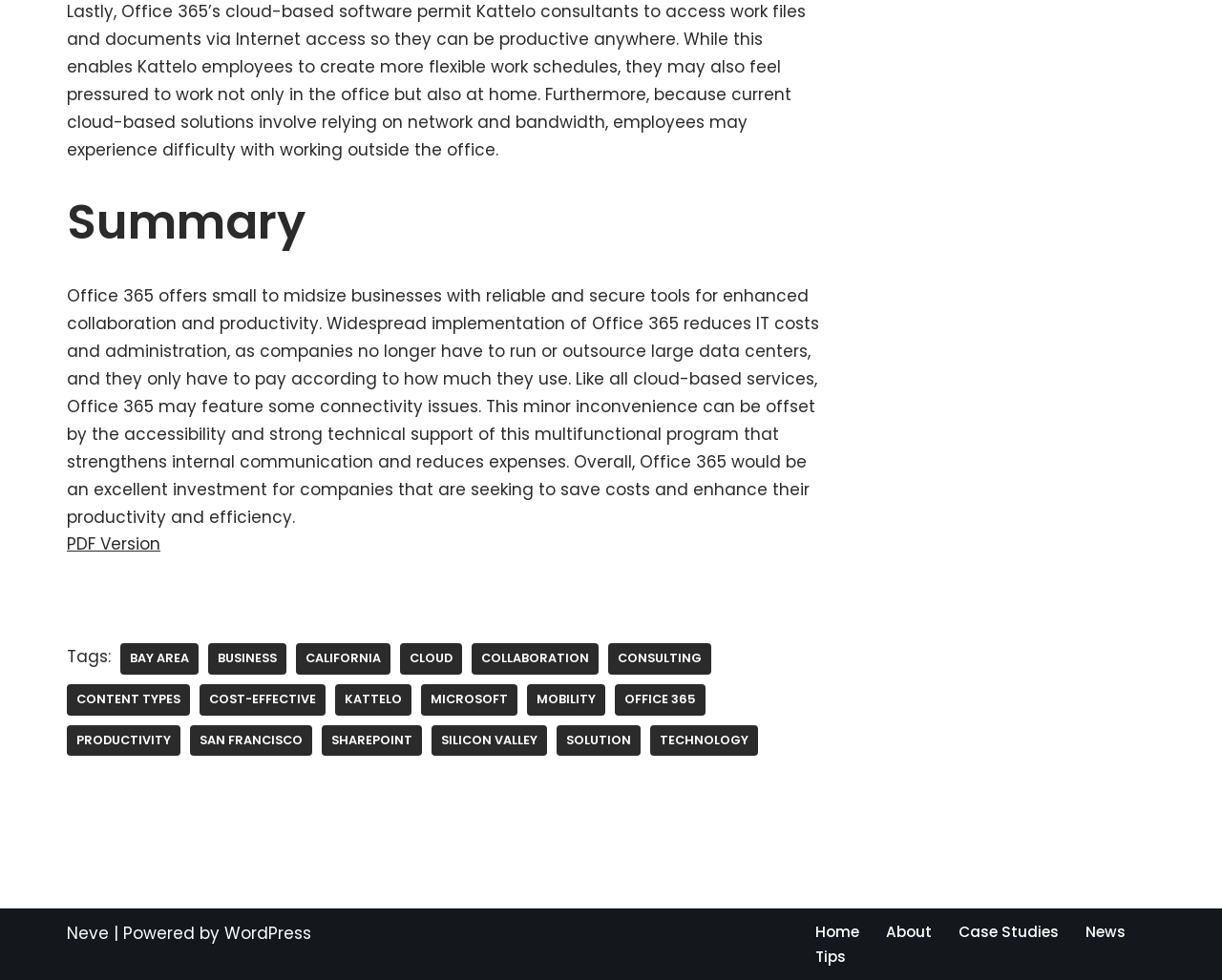Pinpoint the bounding box coordinates of the element to be clicked to execute the instruction: "Read the 'Summary'".

[0.055, 0.196, 0.671, 0.259]